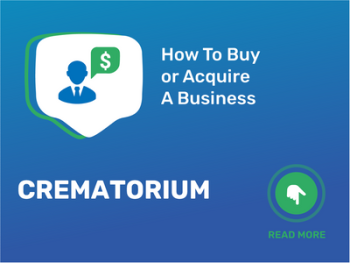Answer the question with a single word or phrase: 
What is the figure holding in the speech bubble?

Dollar sign